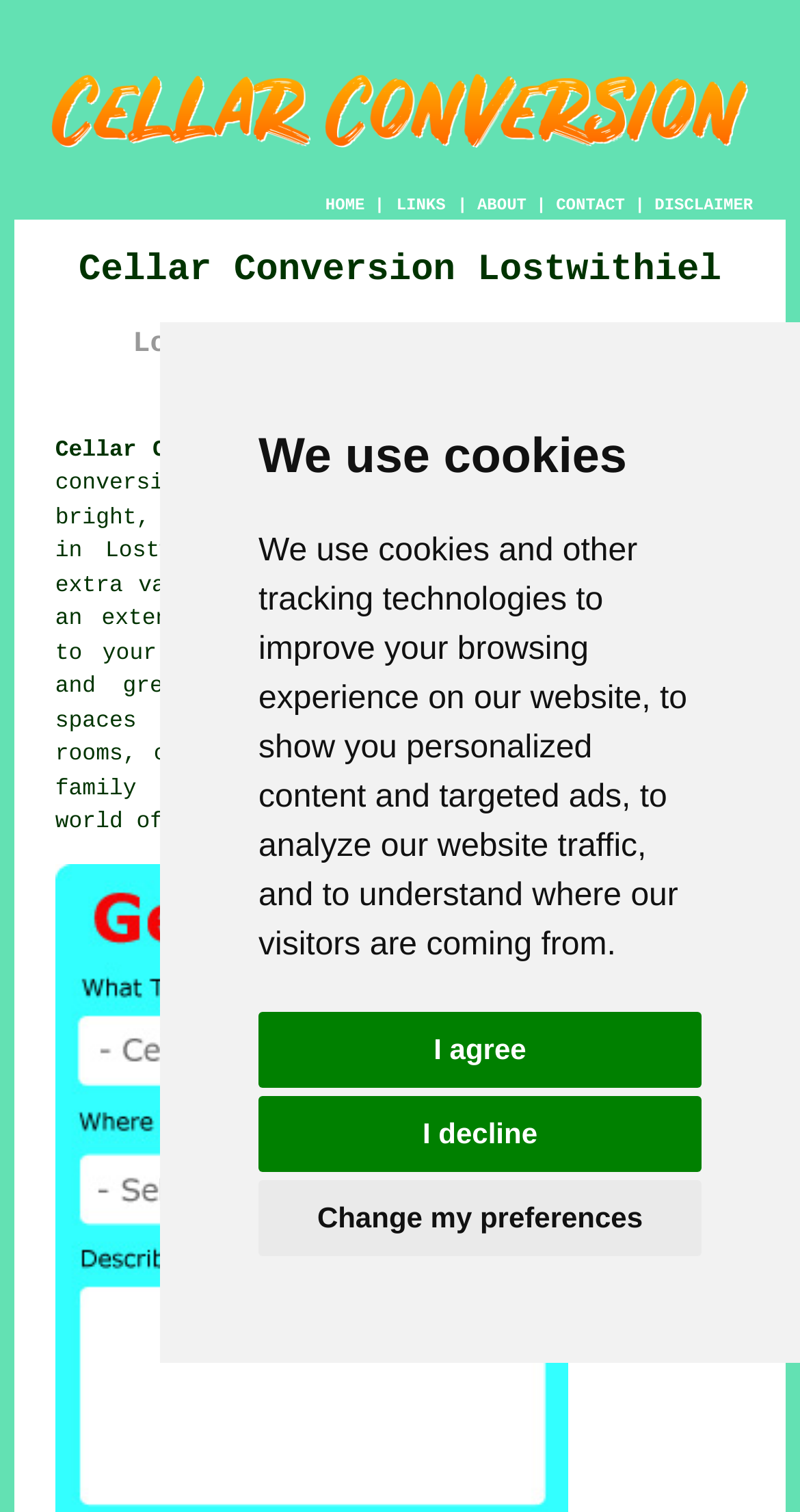What is the current page of the website?
Answer with a single word or short phrase according to what you see in the image.

Home